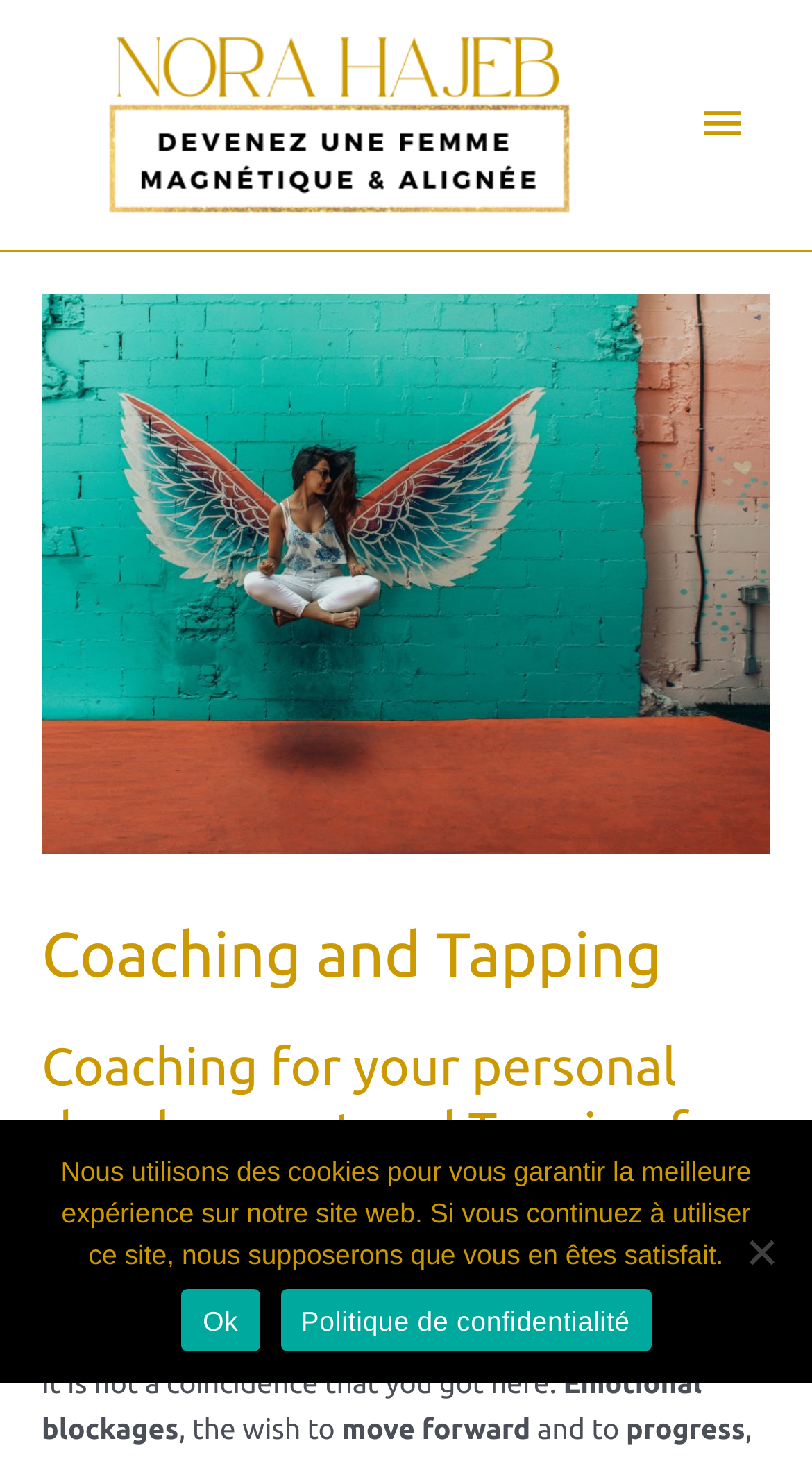Based on the image, give a detailed response to the question: What is the theme of the image at the top?

The image at the top of the webpage has an alt text 'page accueil', which suggests that the theme of the image is related to the homepage or welcome page of the website.